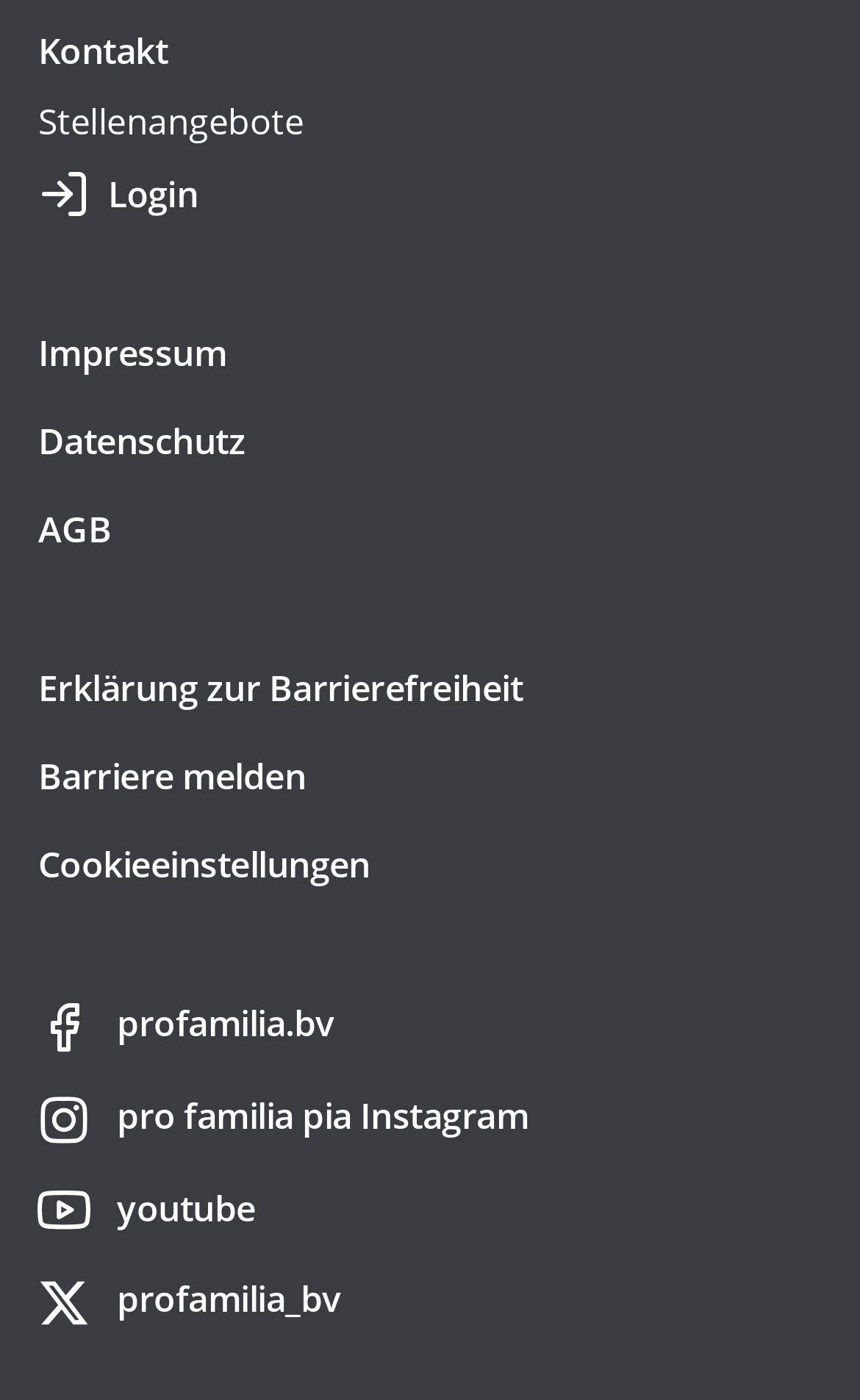Find the bounding box coordinates for the area that must be clicked to perform this action: "visit the webpage about fake lashes".

None